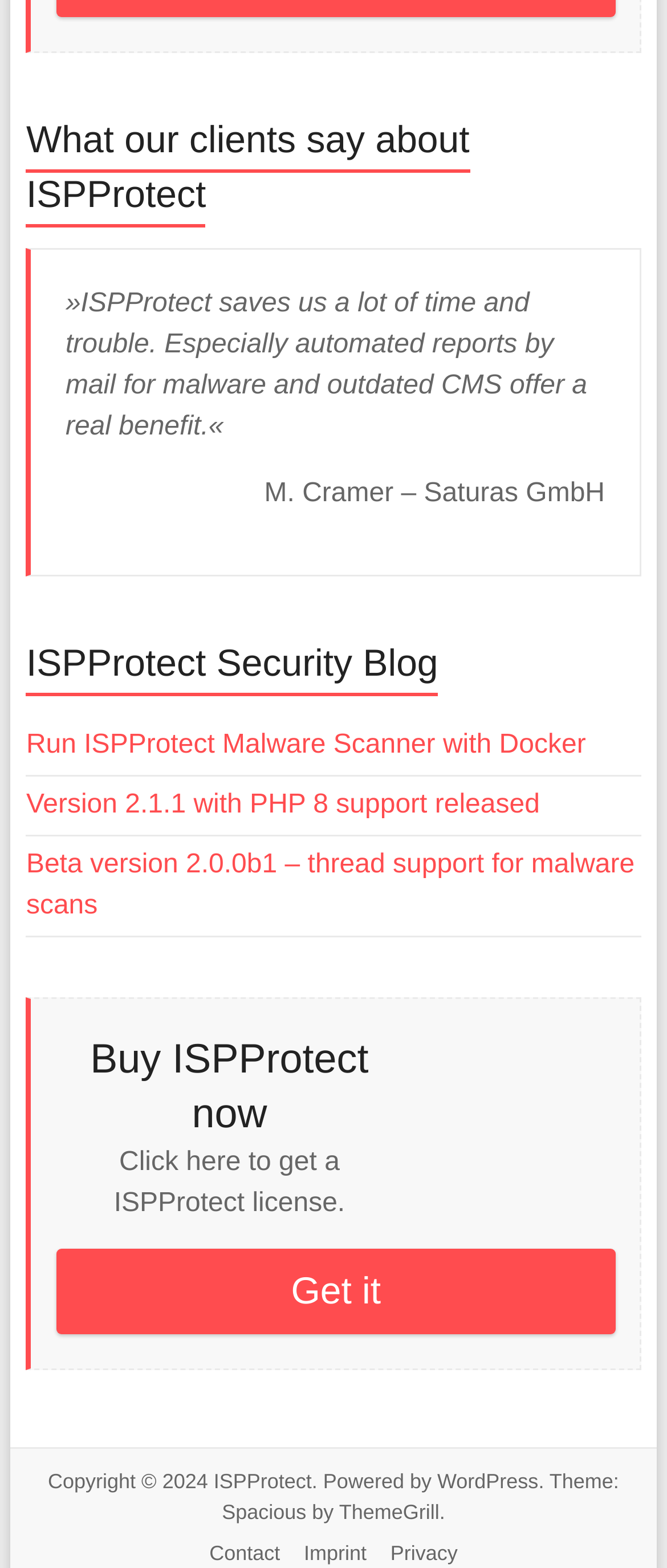Please determine the bounding box coordinates of the element to click in order to execute the following instruction: "Read what clients say about ISPProtect". The coordinates should be four float numbers between 0 and 1, specified as [left, top, right, bottom].

[0.039, 0.158, 0.961, 0.367]